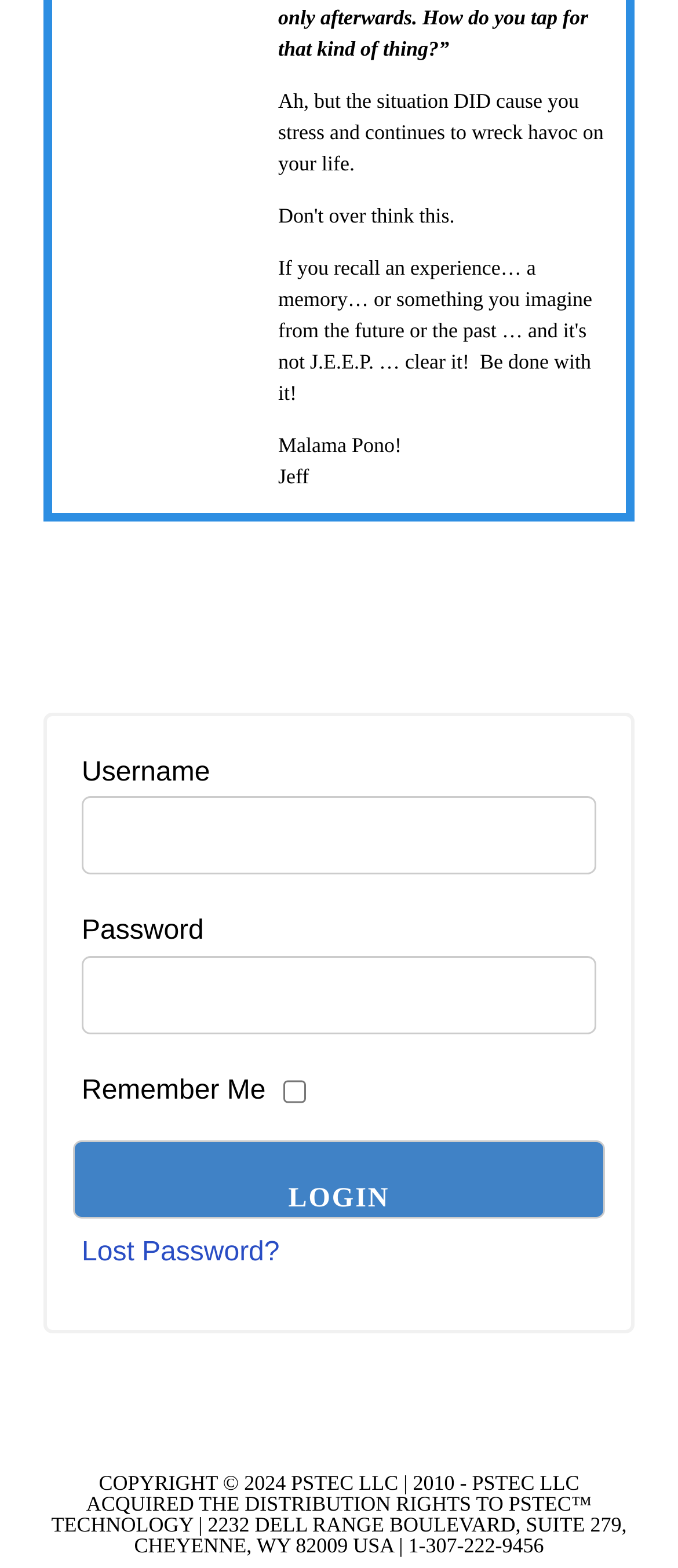What is the purpose of the checkbox?
Look at the image and provide a detailed response to the question.

The purpose of the checkbox can be determined by looking at the StaticText element with the text 'Remember Me' which is located next to the checkbox element.